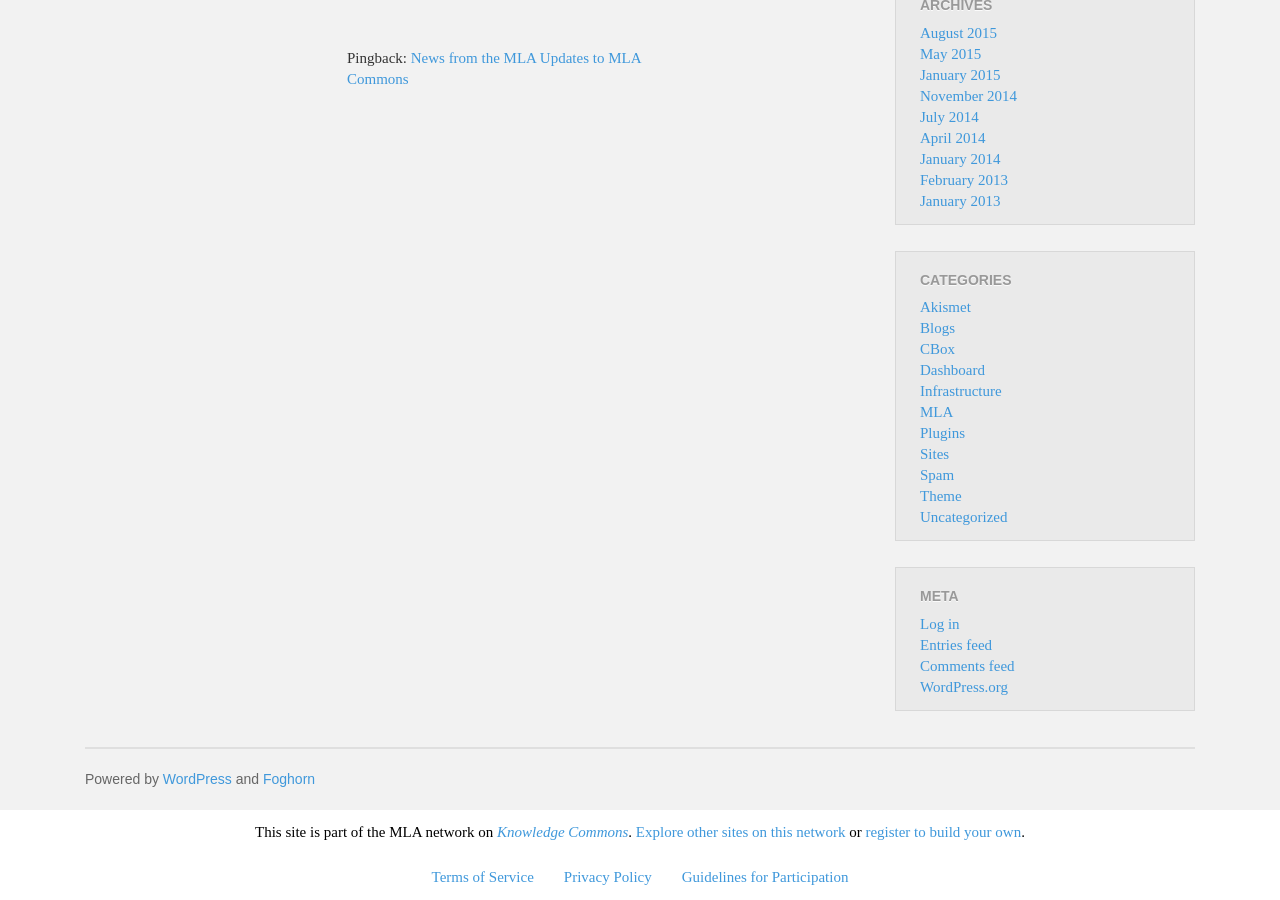Using the given description, provide the bounding box coordinates formatted as (top-left x, top-left y, bottom-right x, bottom-right y), with all values being floating point numbers between 0 and 1. Description: NBE

None